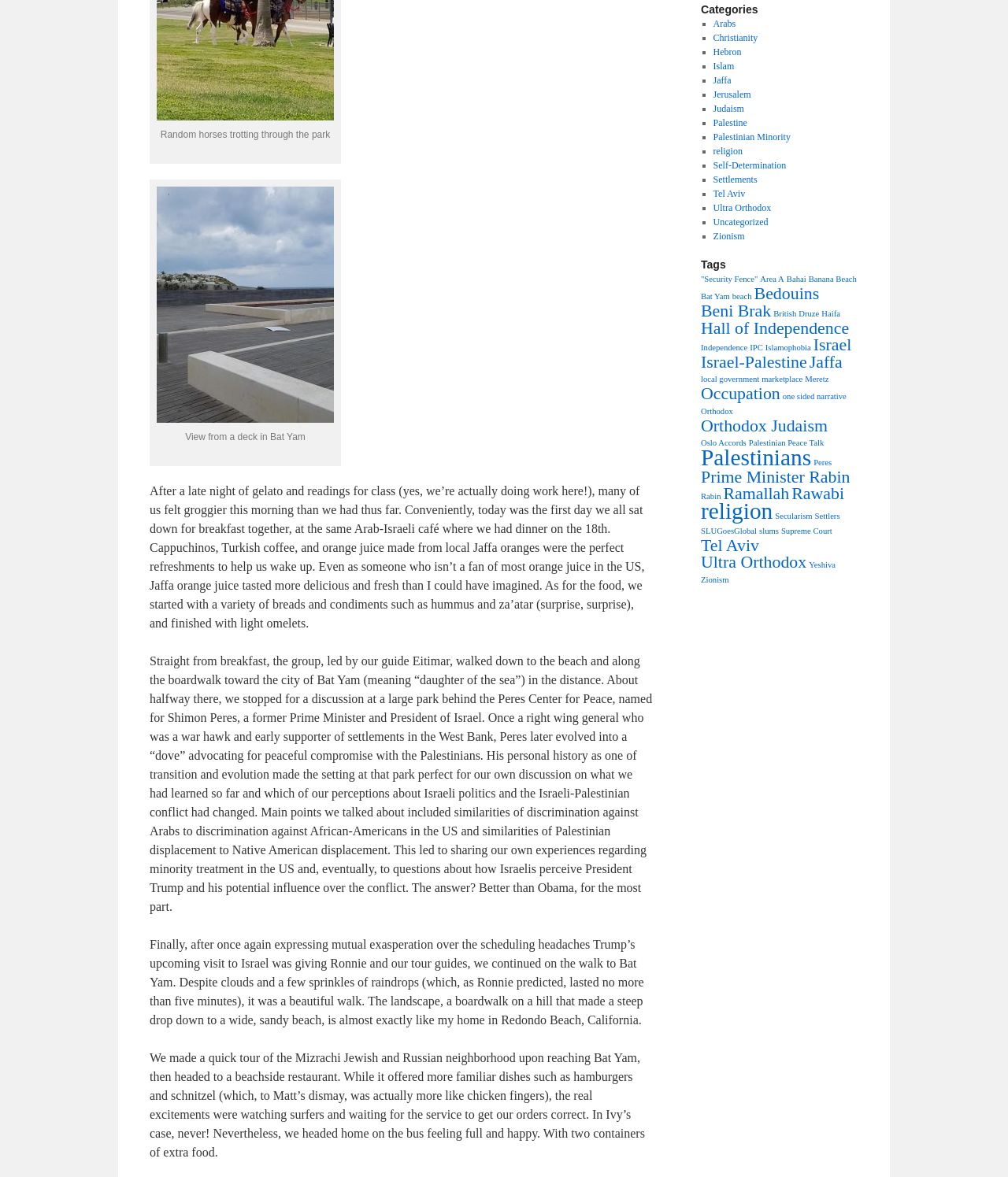Please find the bounding box for the UI element described by: "Palestinian Peace Talk".

[0.743, 0.373, 0.817, 0.38]